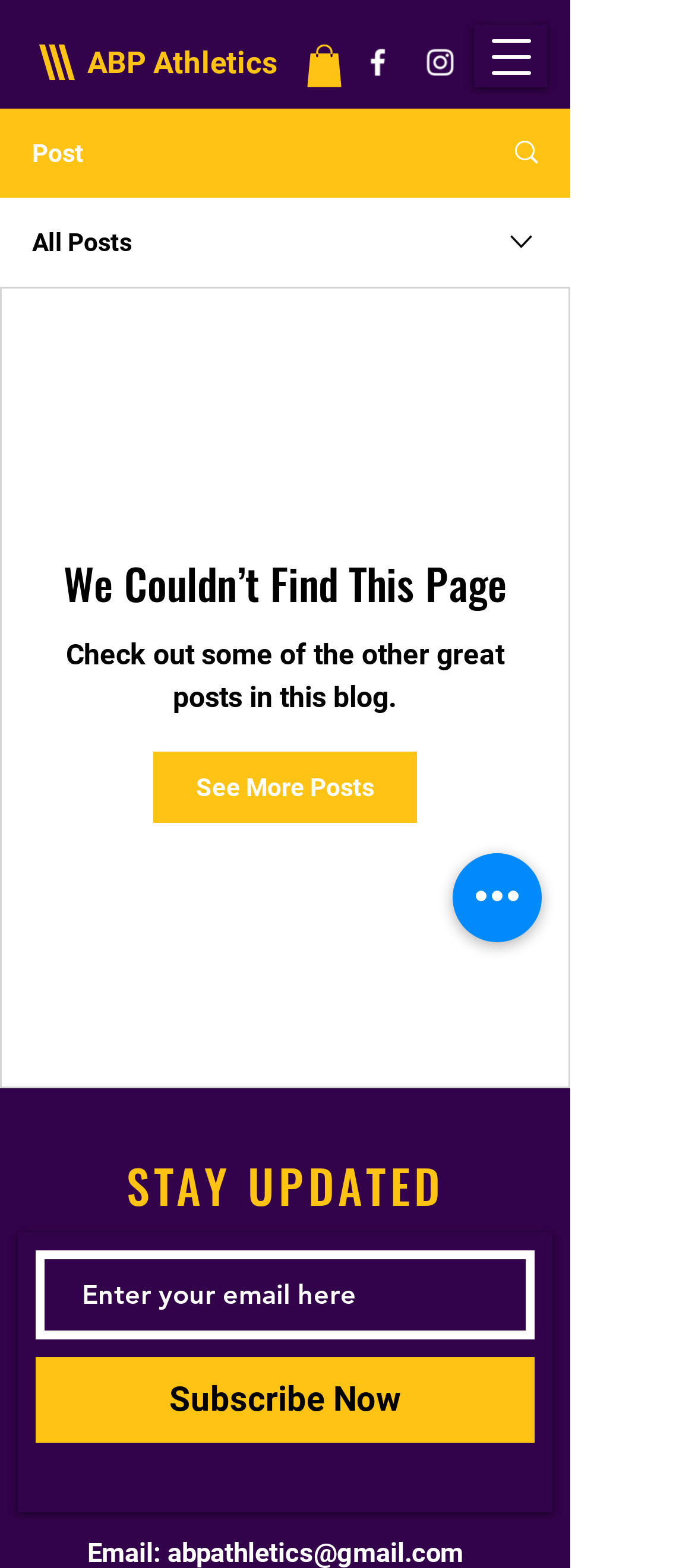Please provide a brief answer to the following inquiry using a single word or phrase:
What is the text above the 'See More Posts' button?

Check out some of the other great posts in this blog.